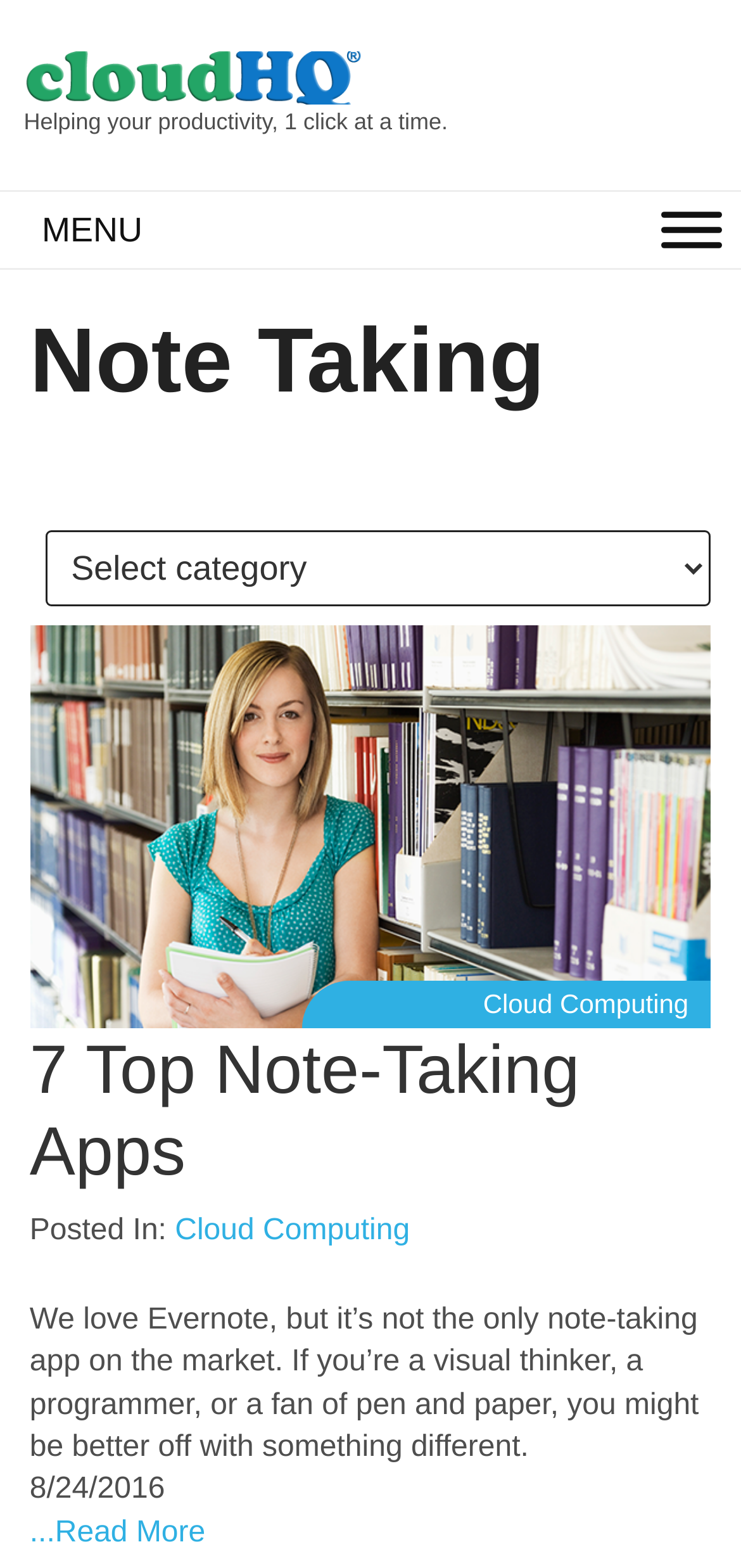Locate the coordinates of the bounding box for the clickable region that fulfills this instruction: "Select an option from the note-taking apps dropdown".

[0.063, 0.339, 0.96, 0.387]